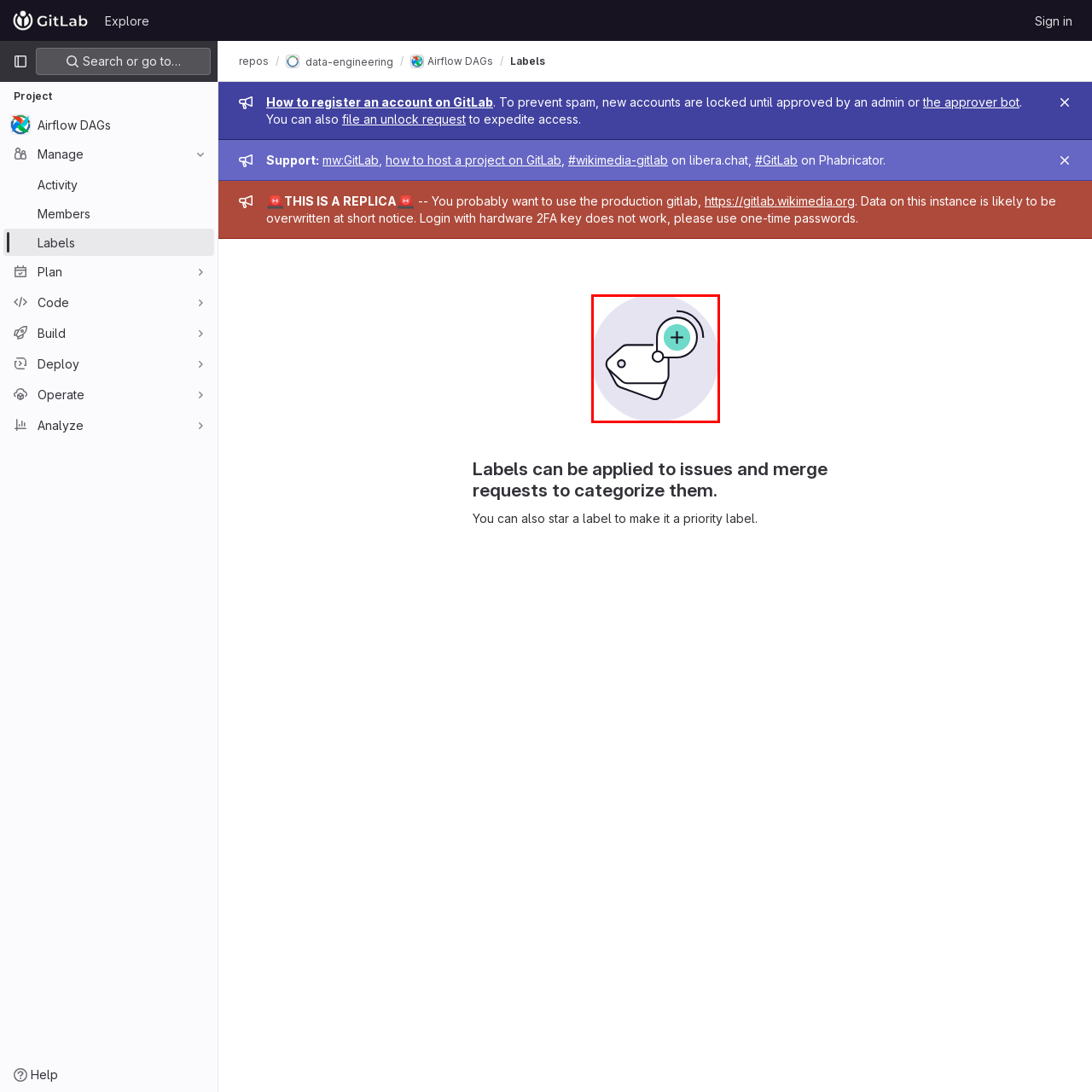Offer a comprehensive narrative for the image inside the red bounding box.

The image depicts a stylized icon of a label featuring an illustrative design that symbolizes categorization or tagging. The label is shown with a rounded shape, incorporating a circular cutout that appears to have a plus sign within it, indicating an option for adding or creating new labels. This visual representation emphasizes the concept of organization and management within a digital context, such as project management or issue tracking. This icon is relevant in environments like GitLab, where labels are utilized to categorize issues and merge requests for enhanced workflow efficiency.